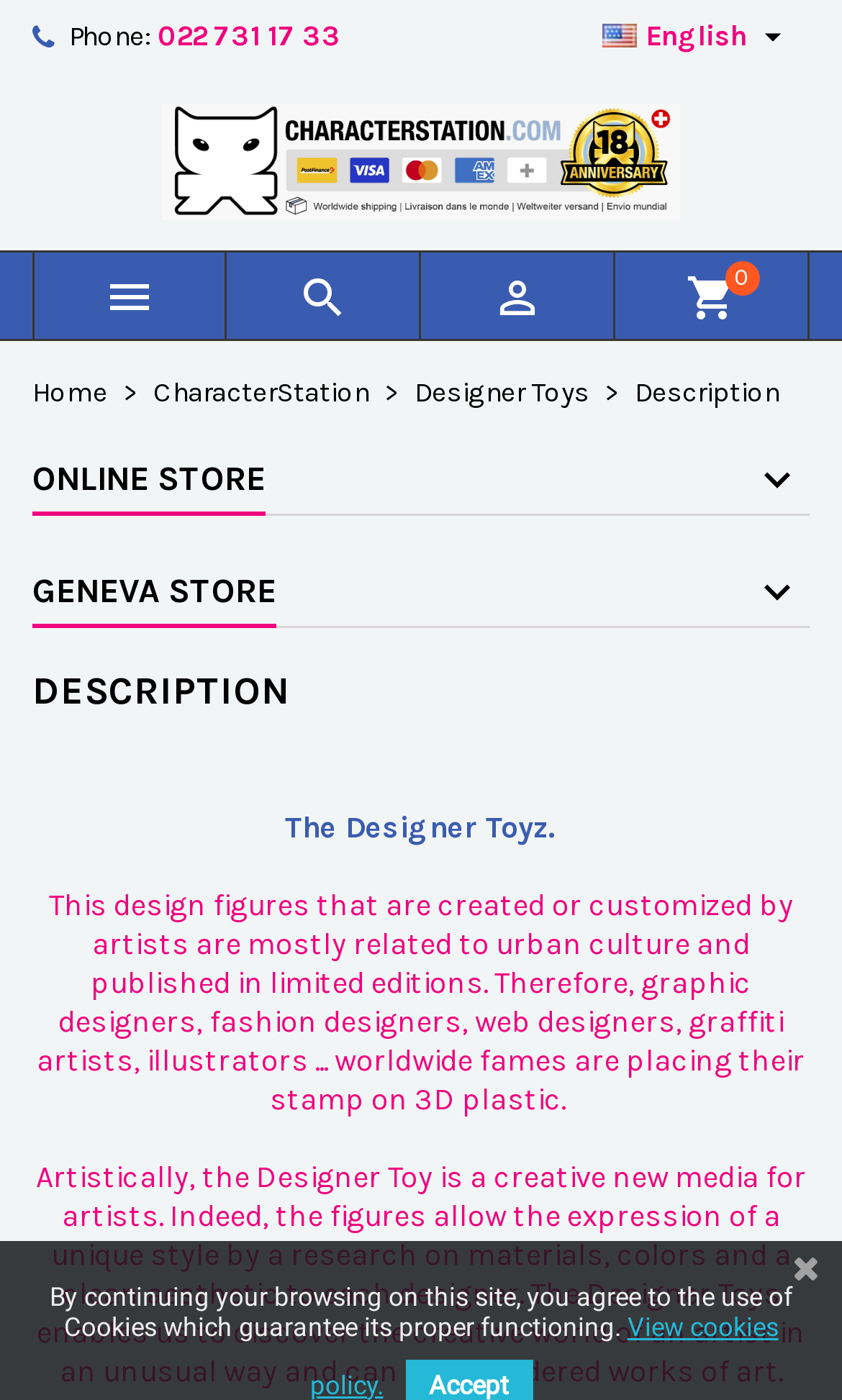Create a full and detailed caption for the entire webpage.

This webpage appears to be an e-commerce website, specifically a product description page. At the top, there is a header section with a phone number, a language dropdown menu, and a link to the website's homepage. Below the header, there are several navigation links, including "Home", "CharacterStation", "Designer Toys", "Description", and "ONLINE STORE".

The main content of the page is divided into two sections. The first section has a heading "DESCRIPTION" and provides a brief introduction to the product, which is a designer toy. The text explains that these toys are created or customized by artists and are related to urban culture.

The second section appears to be a detailed product description, which discusses the artistic value of the designer toy. The text explains that the toy allows artists to express their unique style and can be considered a work of art.

On the right side of the page, there are several buttons and links, including "Add to wishlist", "Close", and "Create wishlist". There are also several modal windows that can be opened, including "Add to wishlist", "Create wishlist", and "Sign in".

At the bottom of the page, there is a notice about the use of cookies on the website. There is also a link to a privacy policy or terms of use page.

Throughout the page, there are several icons and images, including a logo for CharacterStation.com, a shopping cart icon, and several buttons with icons. The overall layout of the page is clean and easy to navigate, with clear headings and concise text.